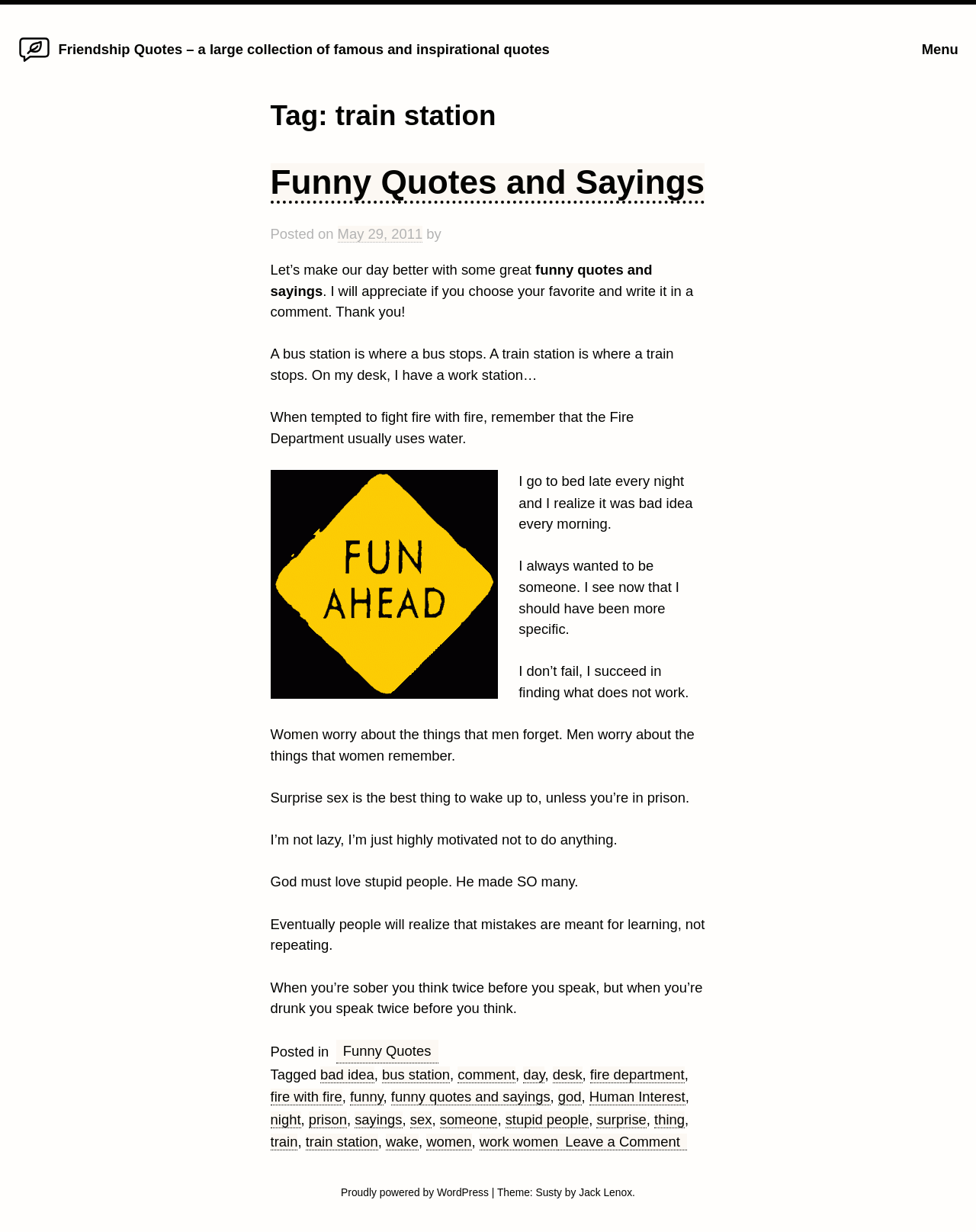Detail the various sections and features of the webpage.

The webpage is about friendship quotes, with a collection of famous and inspirational quotes. At the top left, there is a logo of Susty WP, which is a link to the home page. Next to it, there is a link to the main content of the page, "Friendship Quotes – a large collection of famous and inspirational quotes". On the top right, there is a menu link.

The main content of the page is divided into two sections. The first section has a heading "Tag: train station" and a subheading "Funny Quotes and Sayings". Below the subheading, there is a paragraph of text that introduces the quotes. The quotes are listed below, with each quote on a new line. There are 10 quotes in total, each with a humorous or inspirational message. Some of the quotes have images associated with them.

At the bottom of the page, there is a footer section that lists the tags associated with the quotes, including "bad idea", "bus station", "comment", and many others. There is also a link to leave a comment on the quotes.

On the bottom left, there is a section that provides information about the website, including a link to the WordPress platform and the theme used, Susty, designed by Jack Lenox.